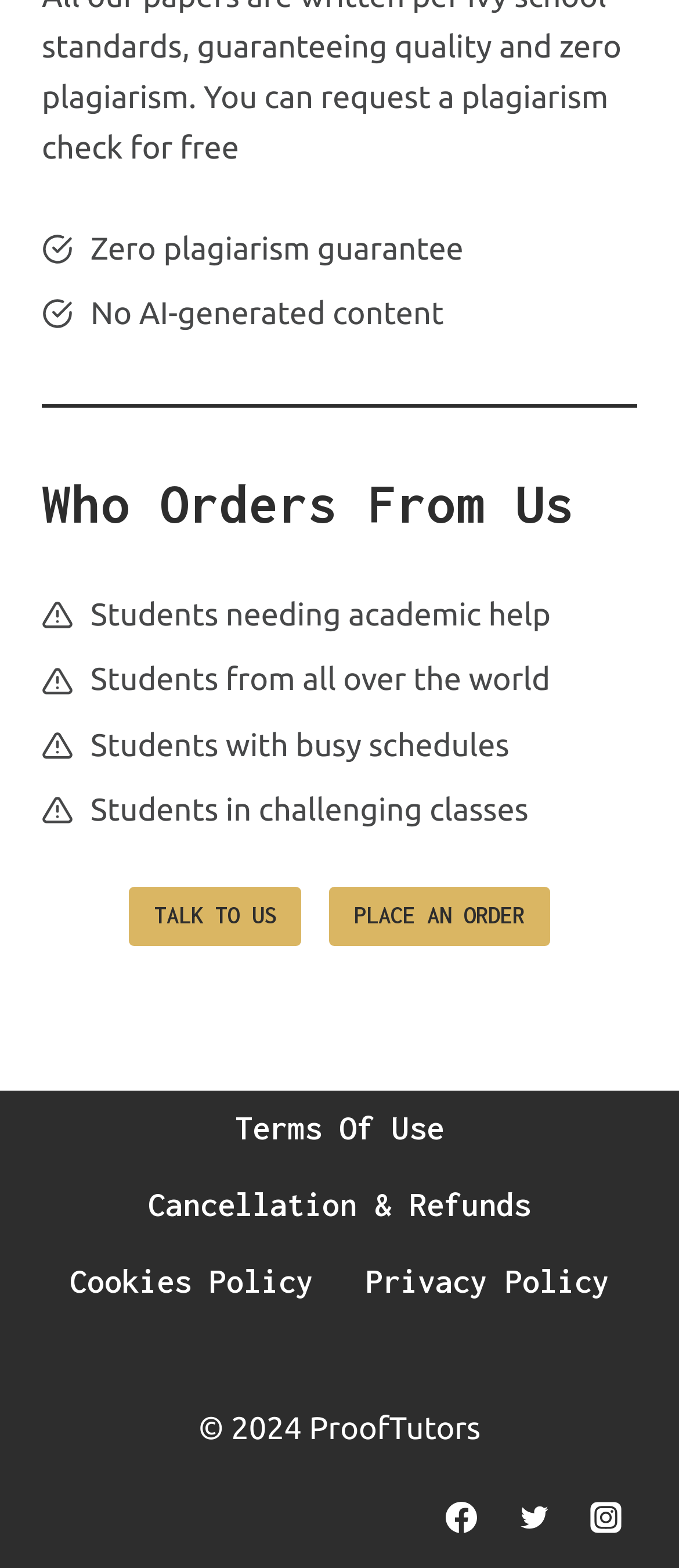What is the purpose of the 'TALK TO US' link?
Provide a detailed answer to the question using information from the image.

The 'TALK TO US' link is likely a contact or support link, allowing users to get in touch with ProofTutors, possibly to inquire about their services or ask questions.